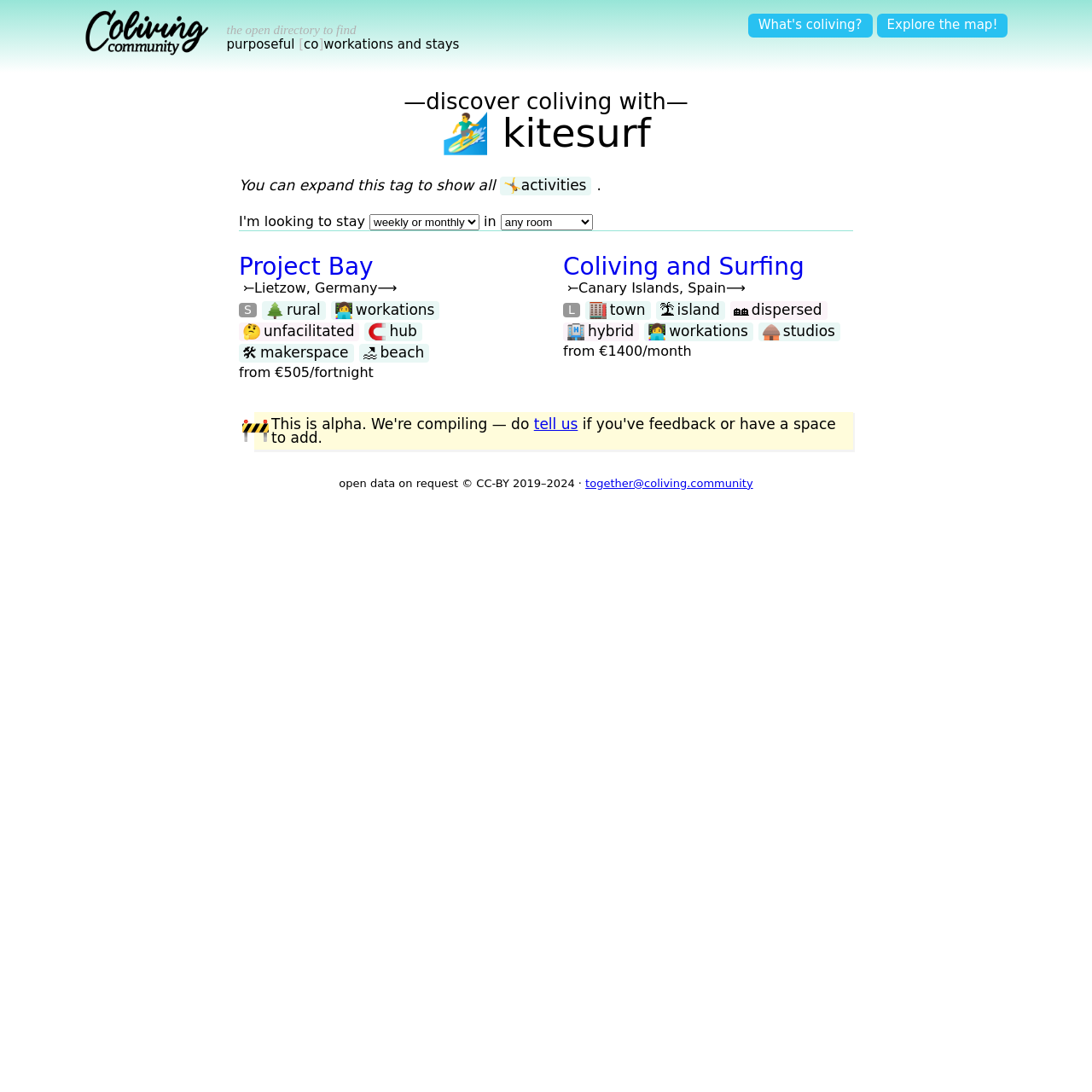What is the purpose of the link 'What's coliving?'?
Please answer the question as detailed as possible.

The purpose of the link 'What's coliving?' is to provide an explanation or definition of what coliving is, as it is a question that is likely to be asked by users who are new to the concept of coliving.